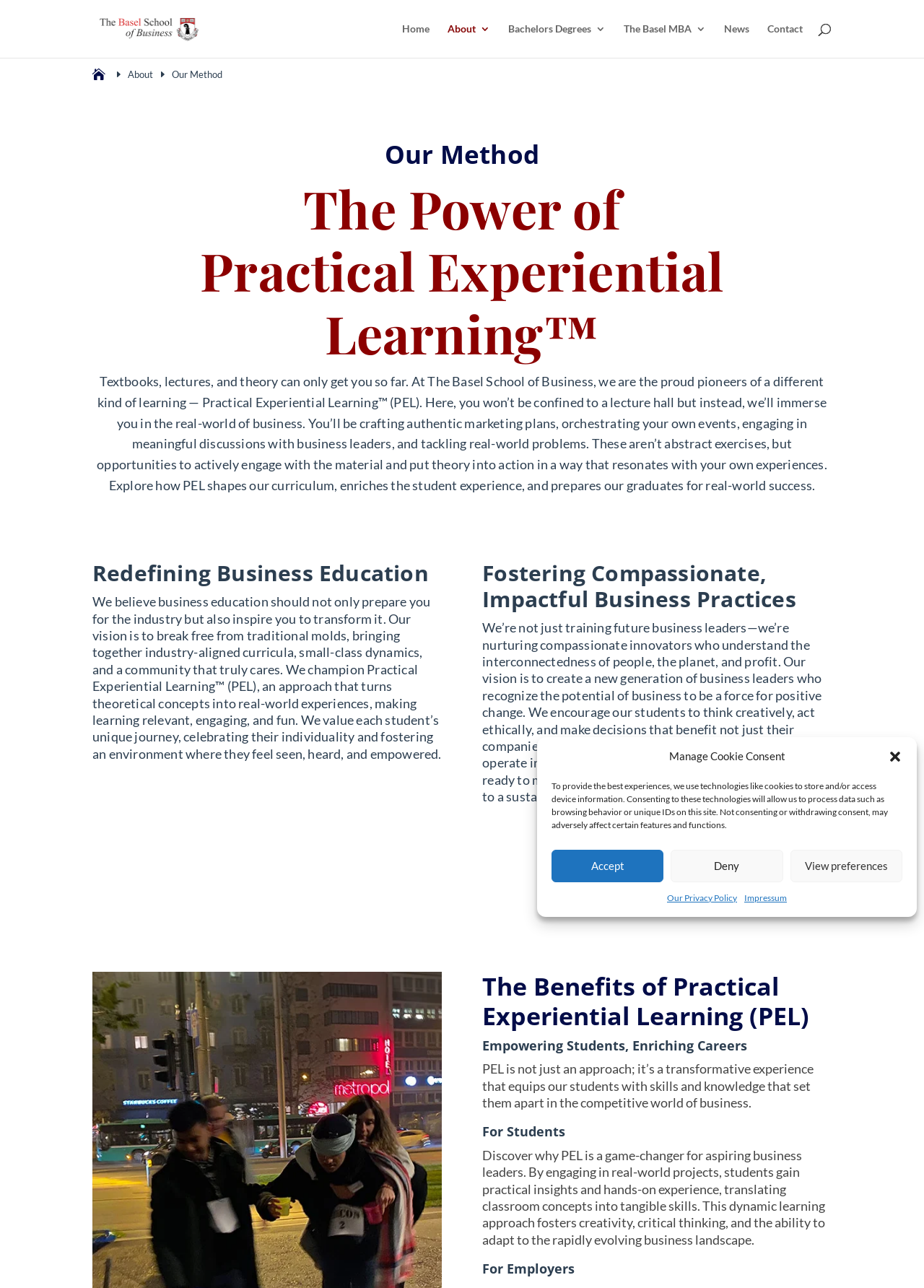Please determine the bounding box coordinates of the element to click on in order to accomplish the following task: "View the Basel MBA page". Ensure the coordinates are four float numbers ranging from 0 to 1, i.e., [left, top, right, bottom].

[0.675, 0.018, 0.764, 0.045]